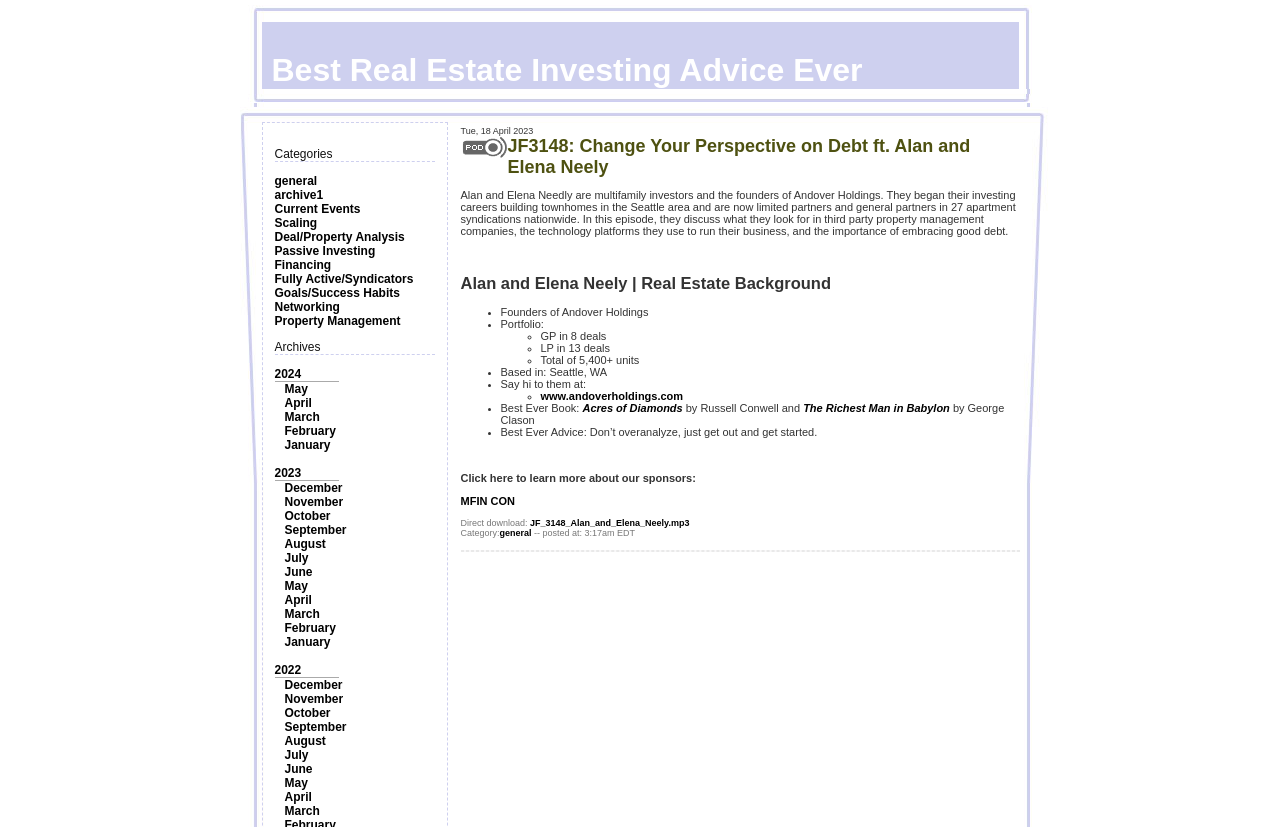Predict the bounding box coordinates for the UI element described as: "Financing". The coordinates should be four float numbers between 0 and 1, presented as [left, top, right, bottom].

[0.214, 0.312, 0.259, 0.329]